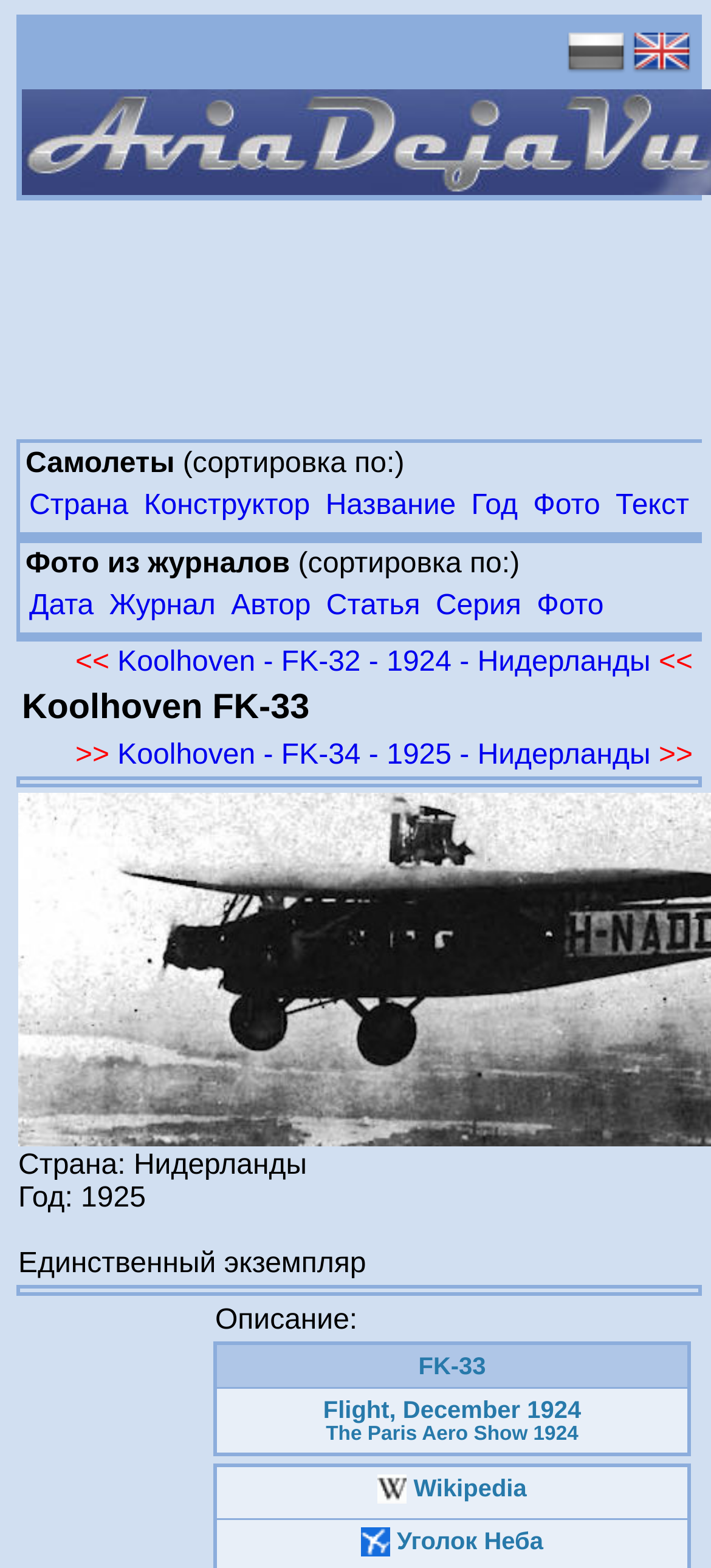Pinpoint the bounding box coordinates of the clickable element to carry out the following instruction: "Read Wikipedia article."

[0.531, 0.94, 0.741, 0.957]